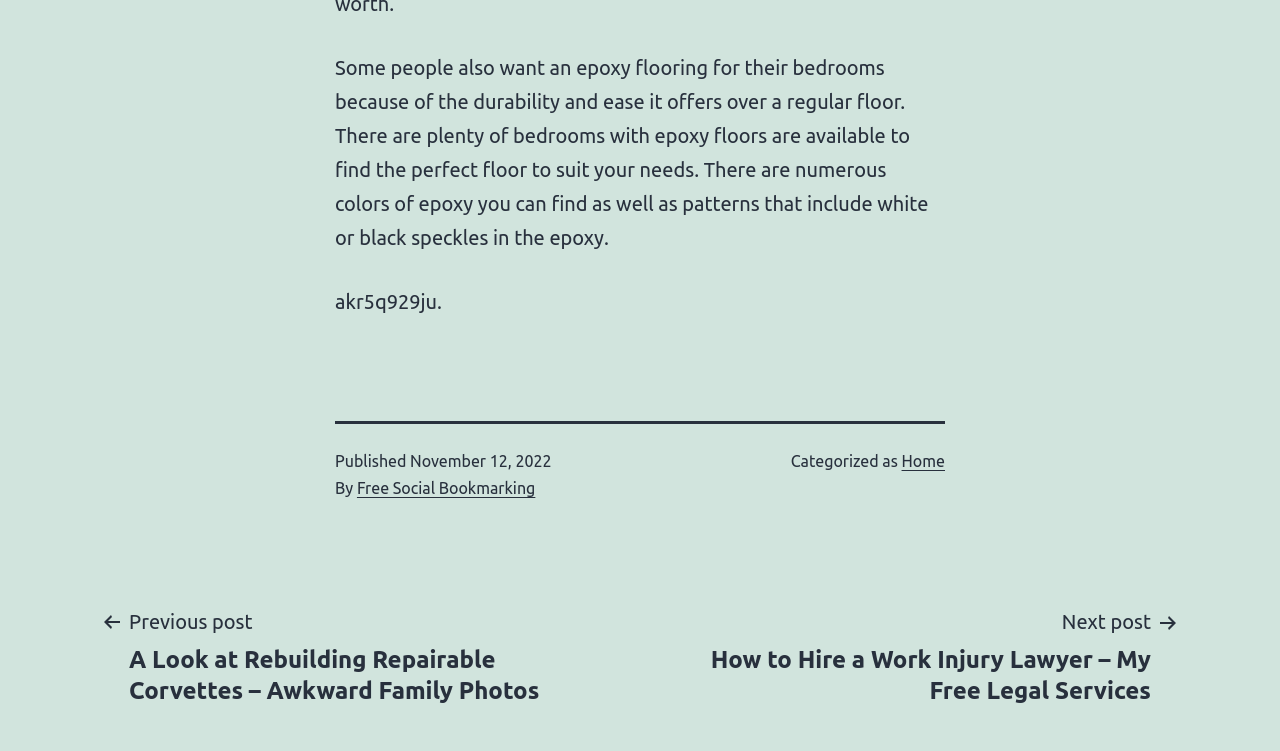Who is the author of the article?
From the details in the image, provide a complete and detailed answer to the question.

The author of the article can be found in the footer section of the webpage, where it says 'By Free Social Bookmarking'.